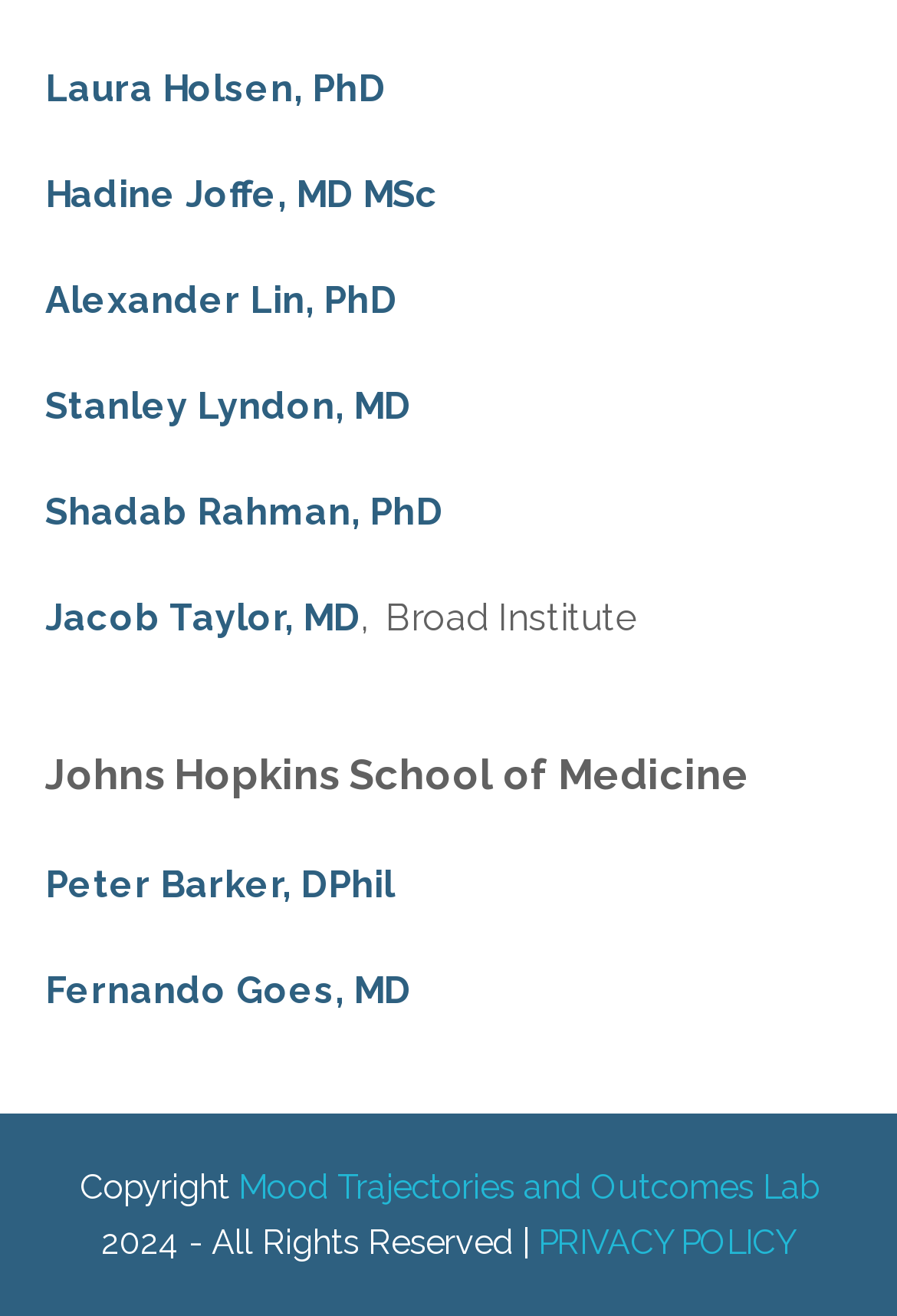Please identify the bounding box coordinates of the element that needs to be clicked to perform the following instruction: "visit Laura Holsen's page".

[0.05, 0.051, 0.429, 0.084]